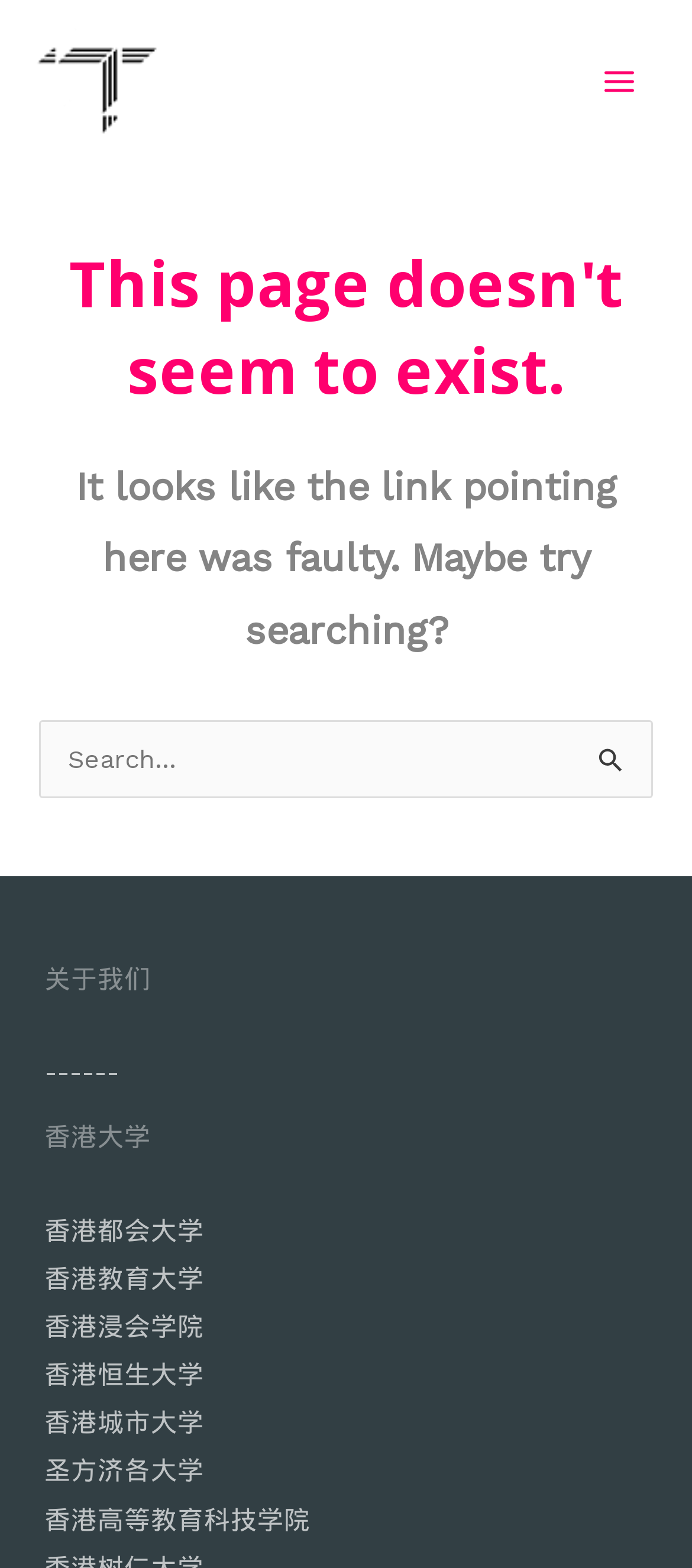Identify the bounding box coordinates for the region to click in order to carry out this instruction: "Search for something". Provide the coordinates using four float numbers between 0 and 1, formatted as [left, top, right, bottom].

[0.058, 0.459, 0.942, 0.509]